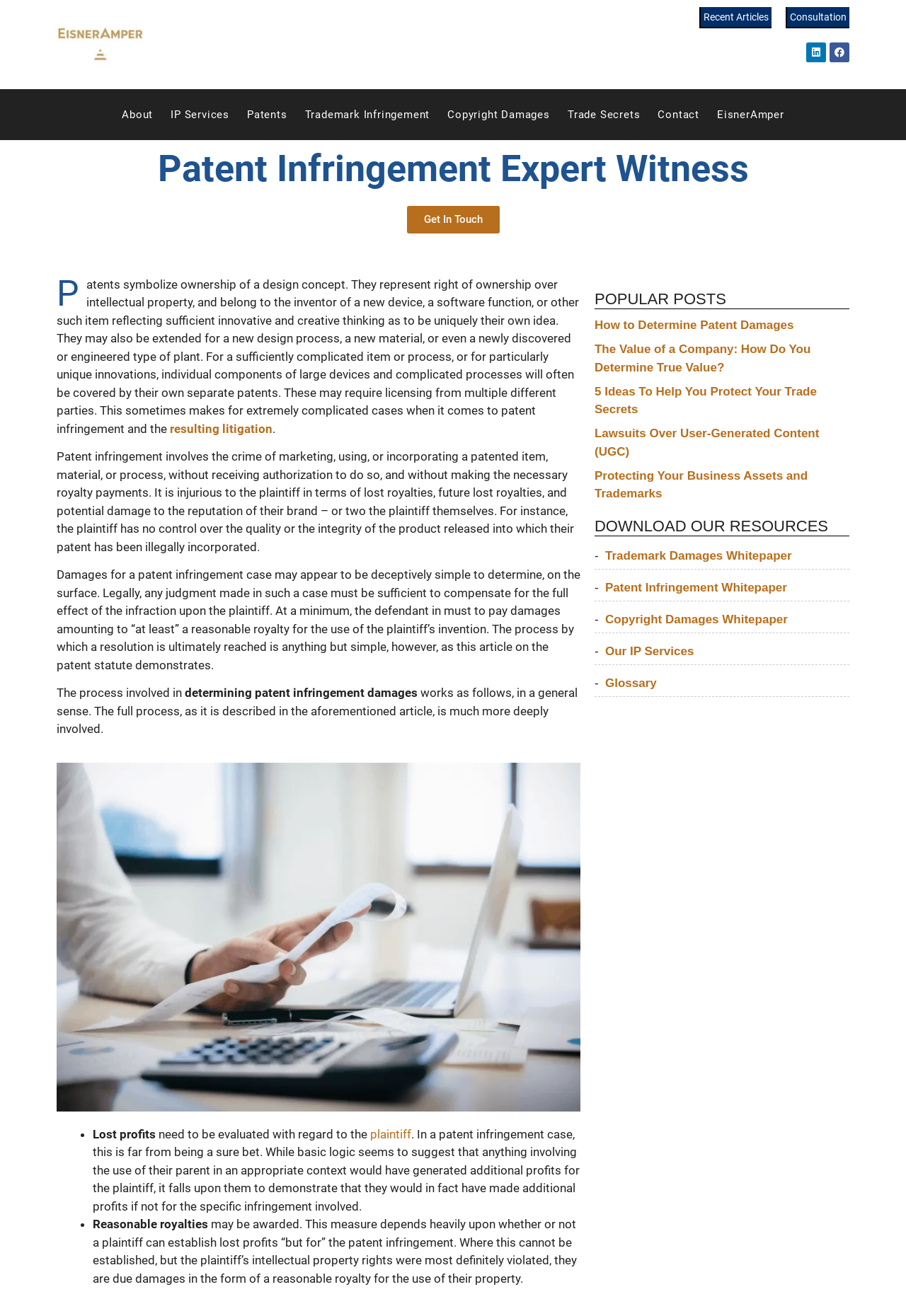Please extract the webpage's main title and generate its text content.

Patent Infringement Expert Witness